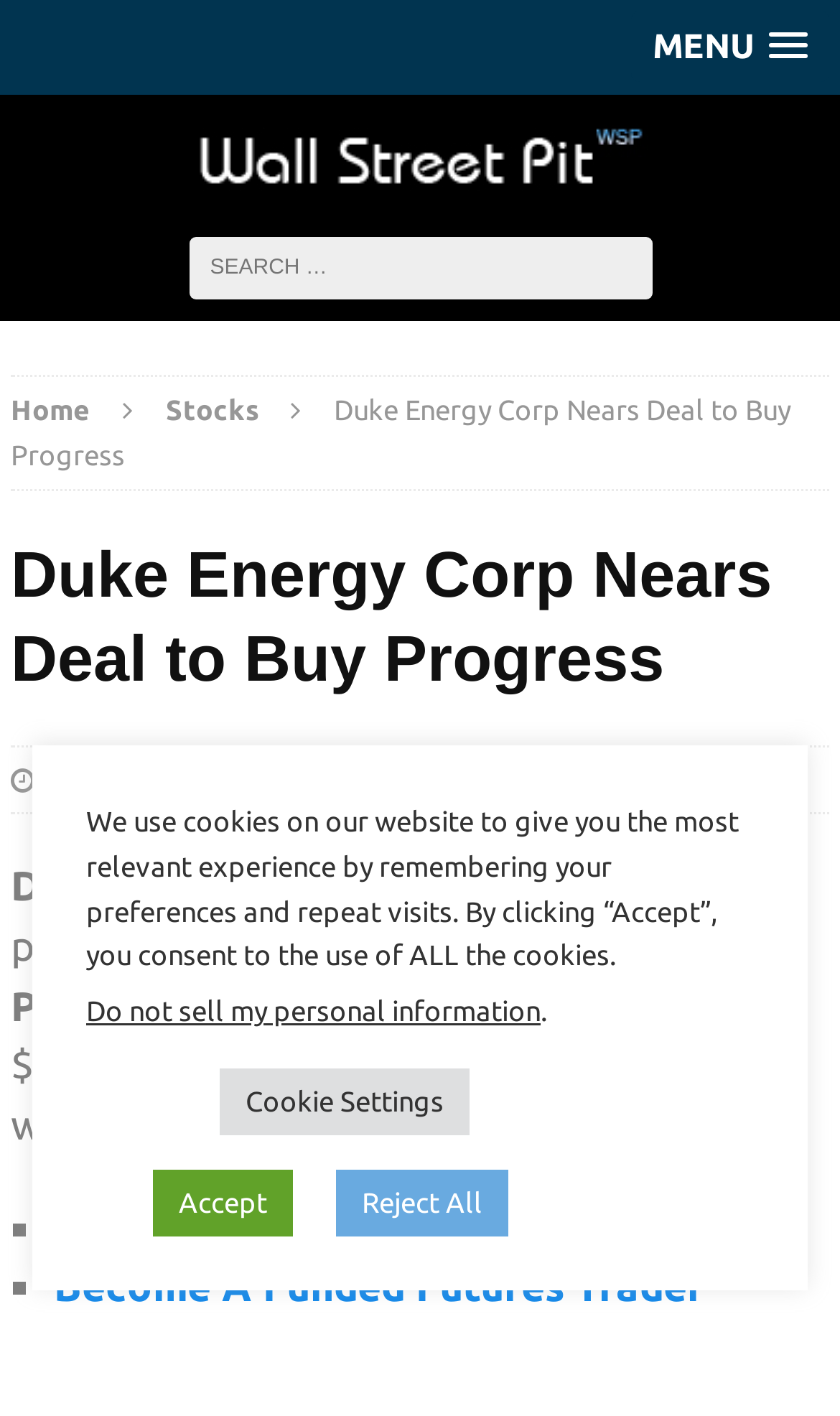What is the primary heading on this webpage?

Duke Energy Corp Nears Deal to Buy Progress